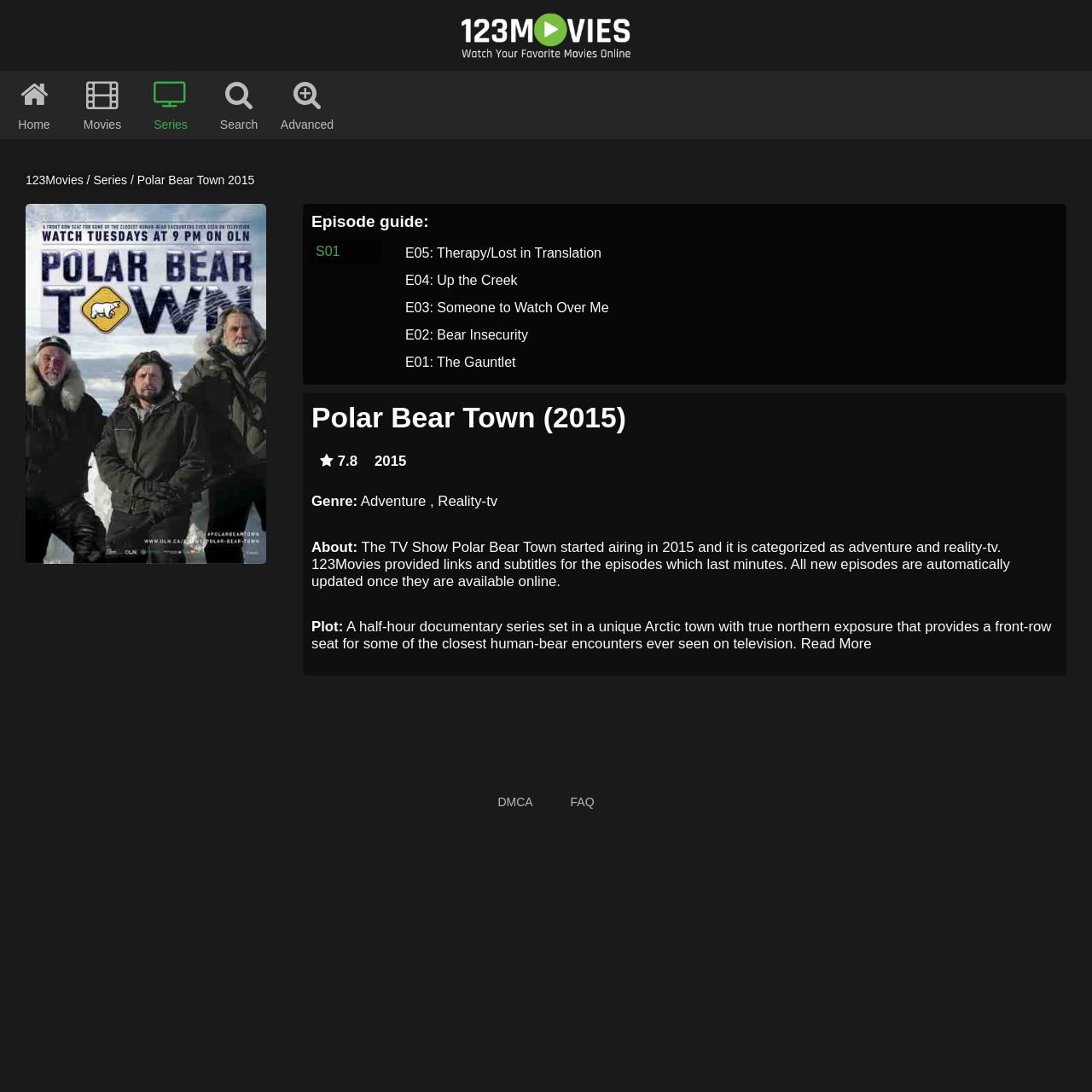What is the principal heading displayed on the webpage?

Polar Bear Town (2015)